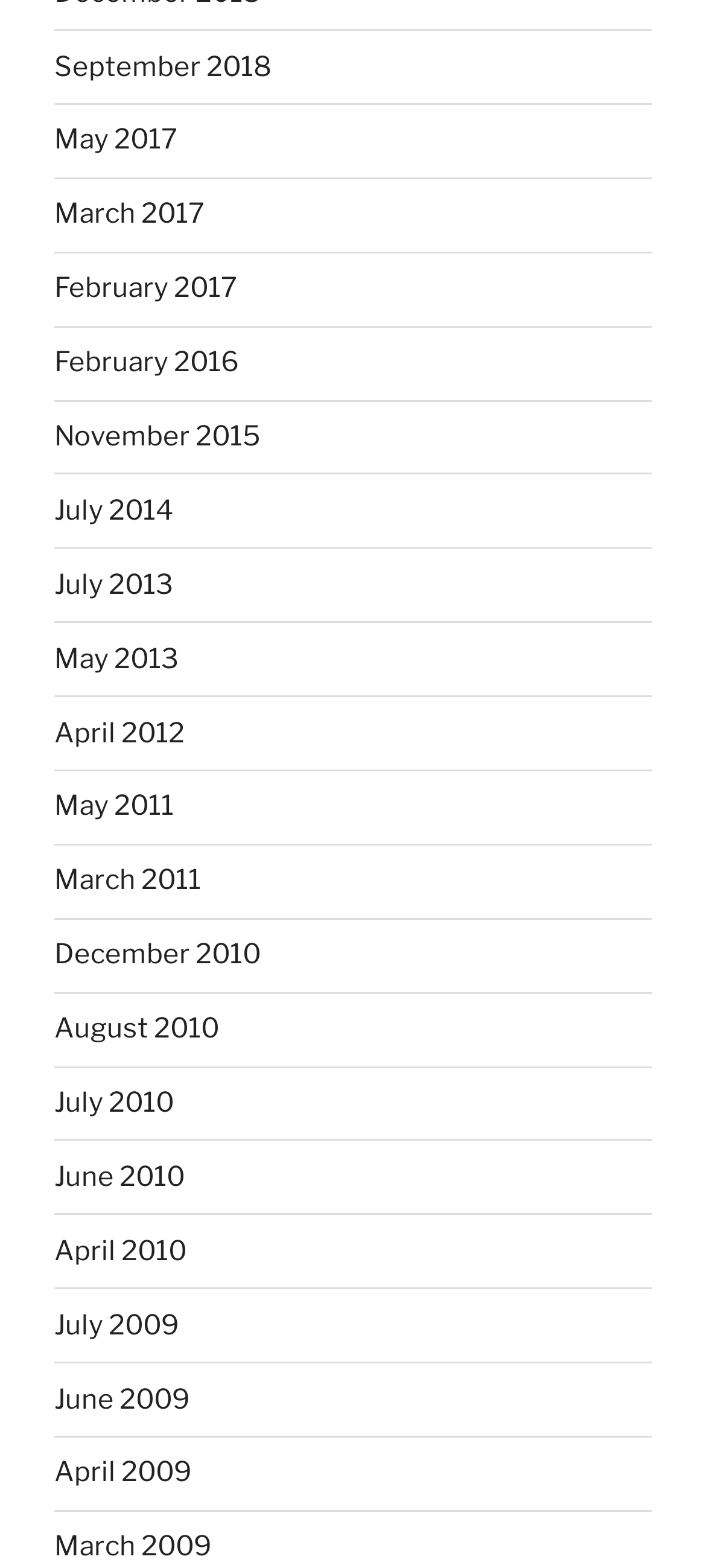Using the information from the screenshot, answer the following question thoroughly:
What is the most recent month listed?

By examining the list of links, I can see that the topmost link is 'September 2018', which suggests that it is the most recent month listed.